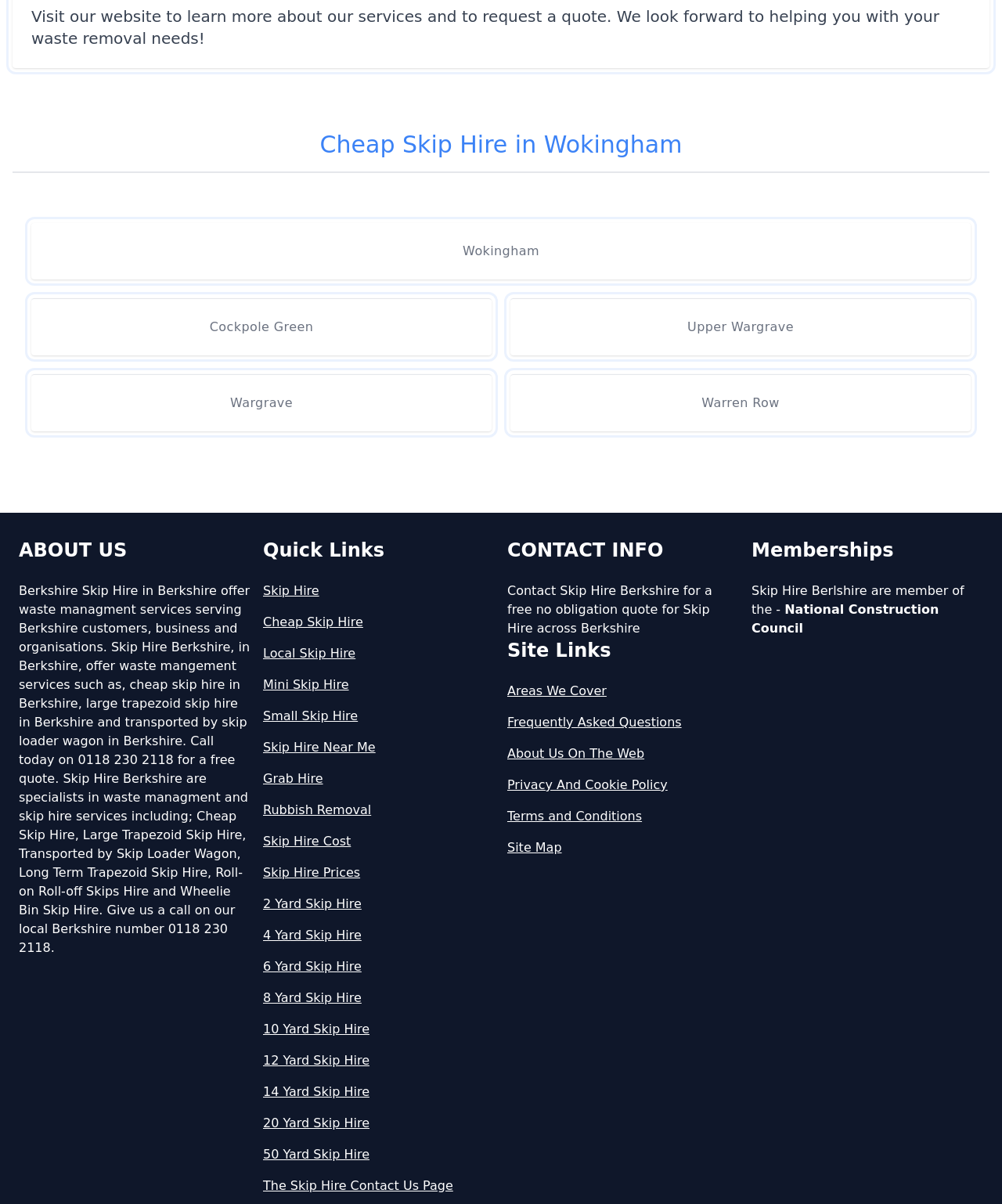Locate the bounding box coordinates of the region to be clicked to comply with the following instruction: "Click the 'Casual' link". The coordinates must be four float numbers between 0 and 1, in the form [left, top, right, bottom].

None